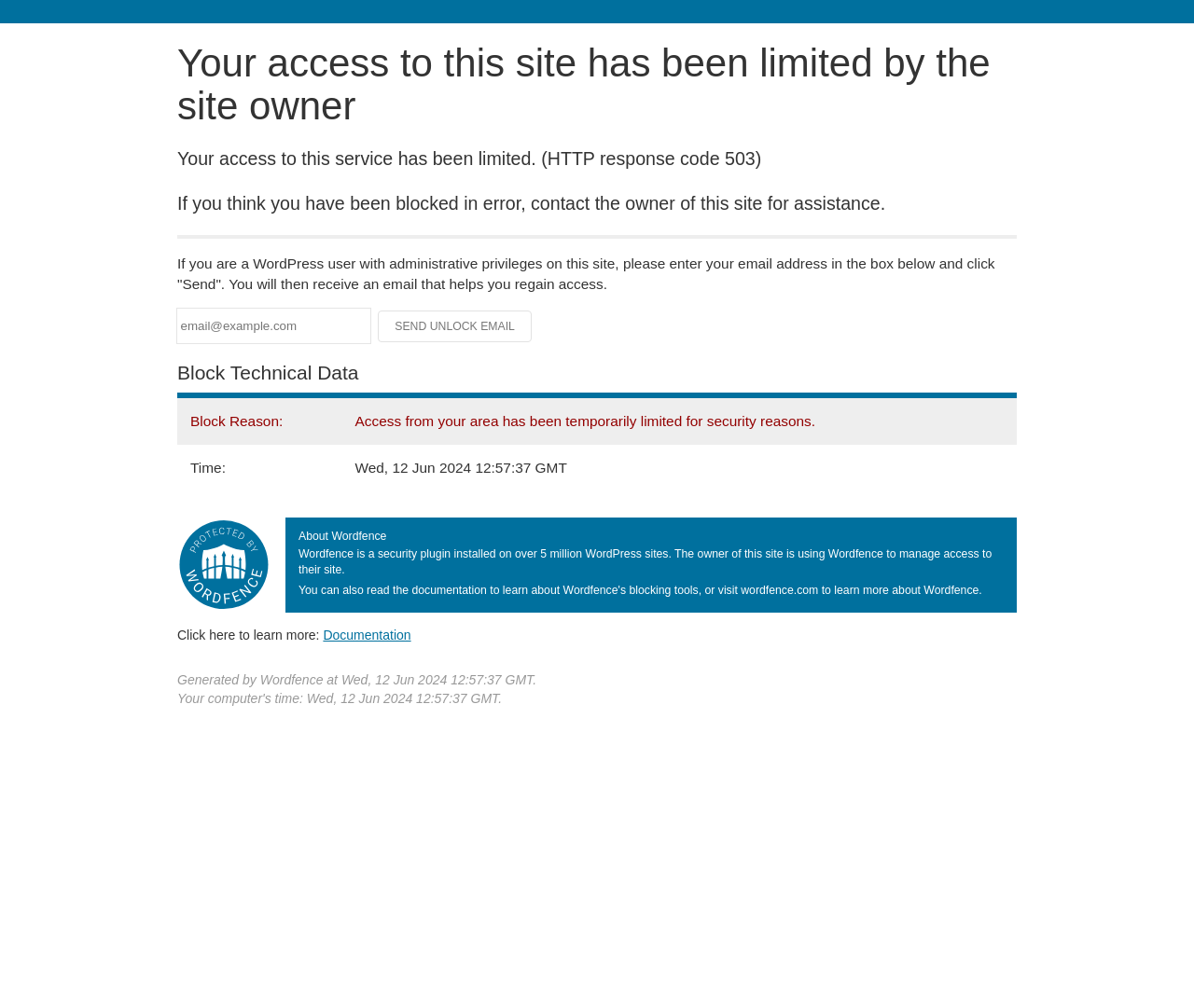Describe all significant elements and features of the webpage.

The webpage appears to be a blocked access page, indicating that the user's access to the site has been limited by the site owner. At the top of the page, there is a heading that states "Your access to this site has been limited by the site owner". Below this heading, there are three paragraphs of text explaining the reason for the block, how to regain access, and what to do if you are a WordPress user with administrative privileges.

A horizontal separator line is placed below these paragraphs, separating them from the rest of the content. Below the separator, there is a section where users can enter their email address to receive an unlock email. This section consists of a text box, a static text element with a placeholder email address, and a "Send Unlock Email" button.

Further down the page, there is a heading titled "Block Technical Data", followed by a table containing two rows of data. The first row displays the block reason, and the second row displays the time of the block. 

On the right side of the page, there is an image, and below it, a heading titled "About Wordfence" is displayed. This section provides information about Wordfence, a security plugin installed on over 5 million WordPress sites. 

At the bottom of the page, there is a link to the Wordfence documentation, and a static text element displaying the generation time of the page by Wordfence.